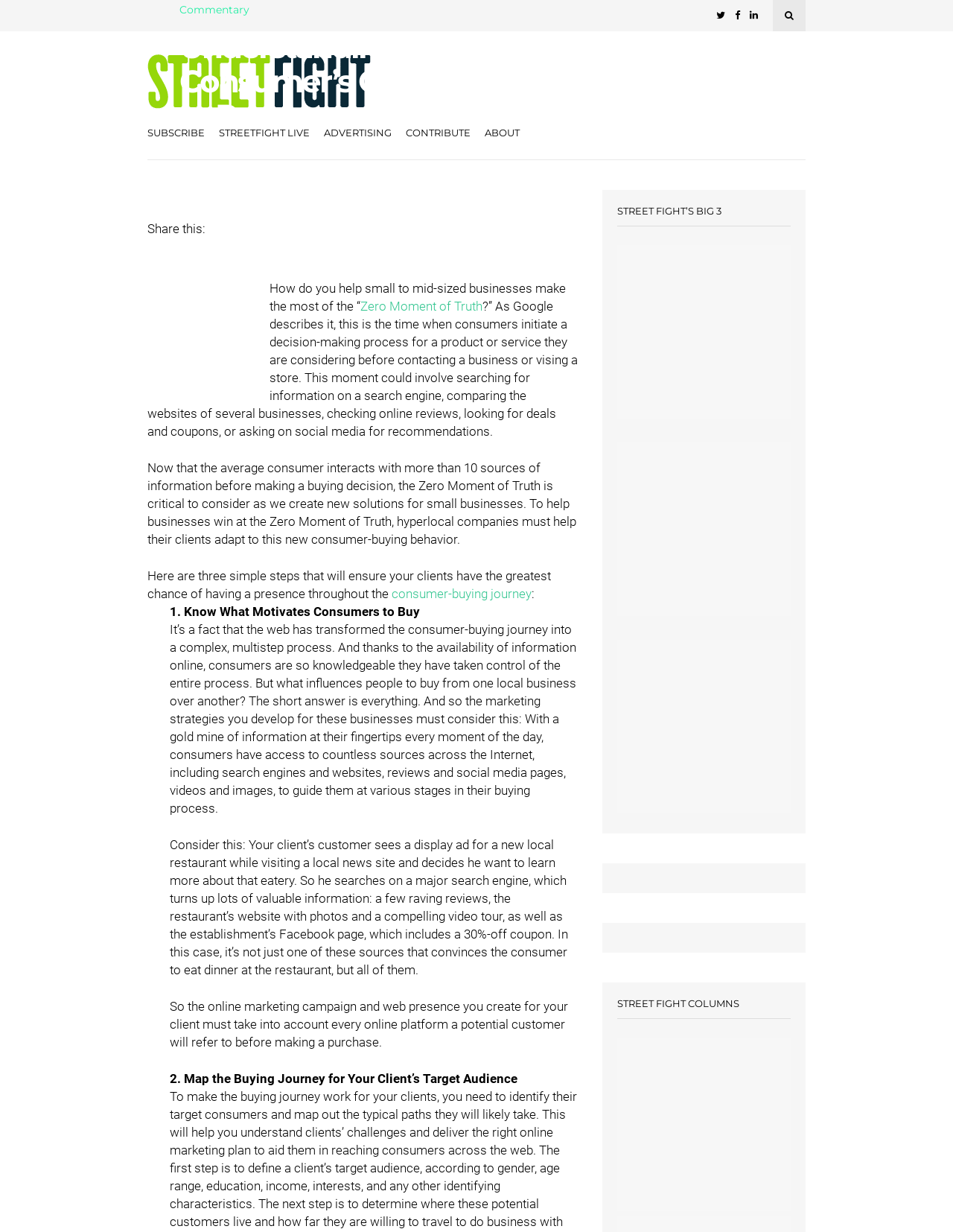Using the information in the image, could you please answer the following question in detail:
What is the Zero Moment of Truth?

The Zero Moment of Truth is described in the article as the time when consumers initiate a decision-making process for a product or service they are considering before contacting a business or visiting a store, which involves searching for information on a search engine, comparing the websites of several businesses, checking online reviews, looking for deals and coupons, or asking on social media for recommendations.